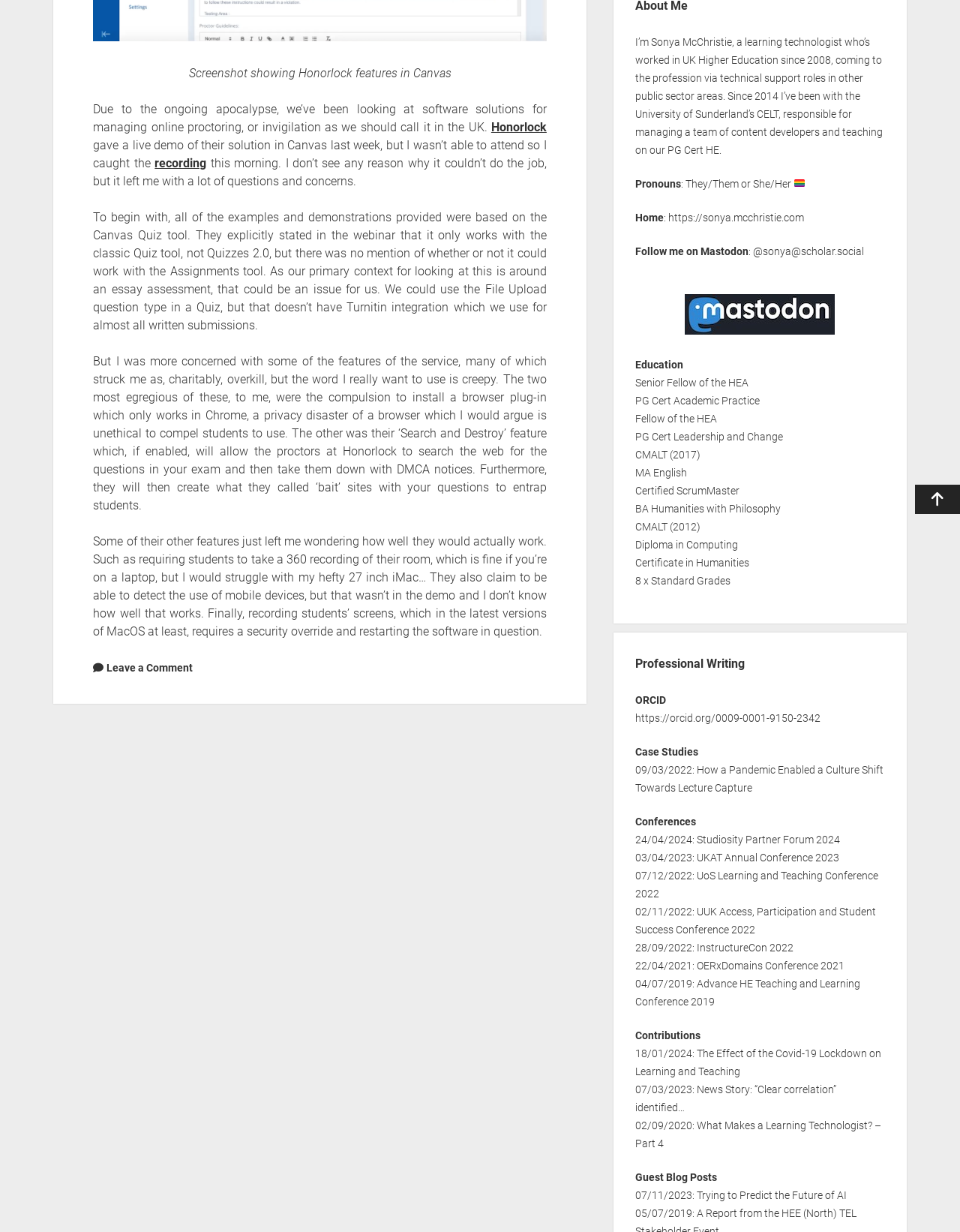Extract the bounding box coordinates for the UI element described as: "CMALT (2017)".

[0.662, 0.363, 0.73, 0.373]